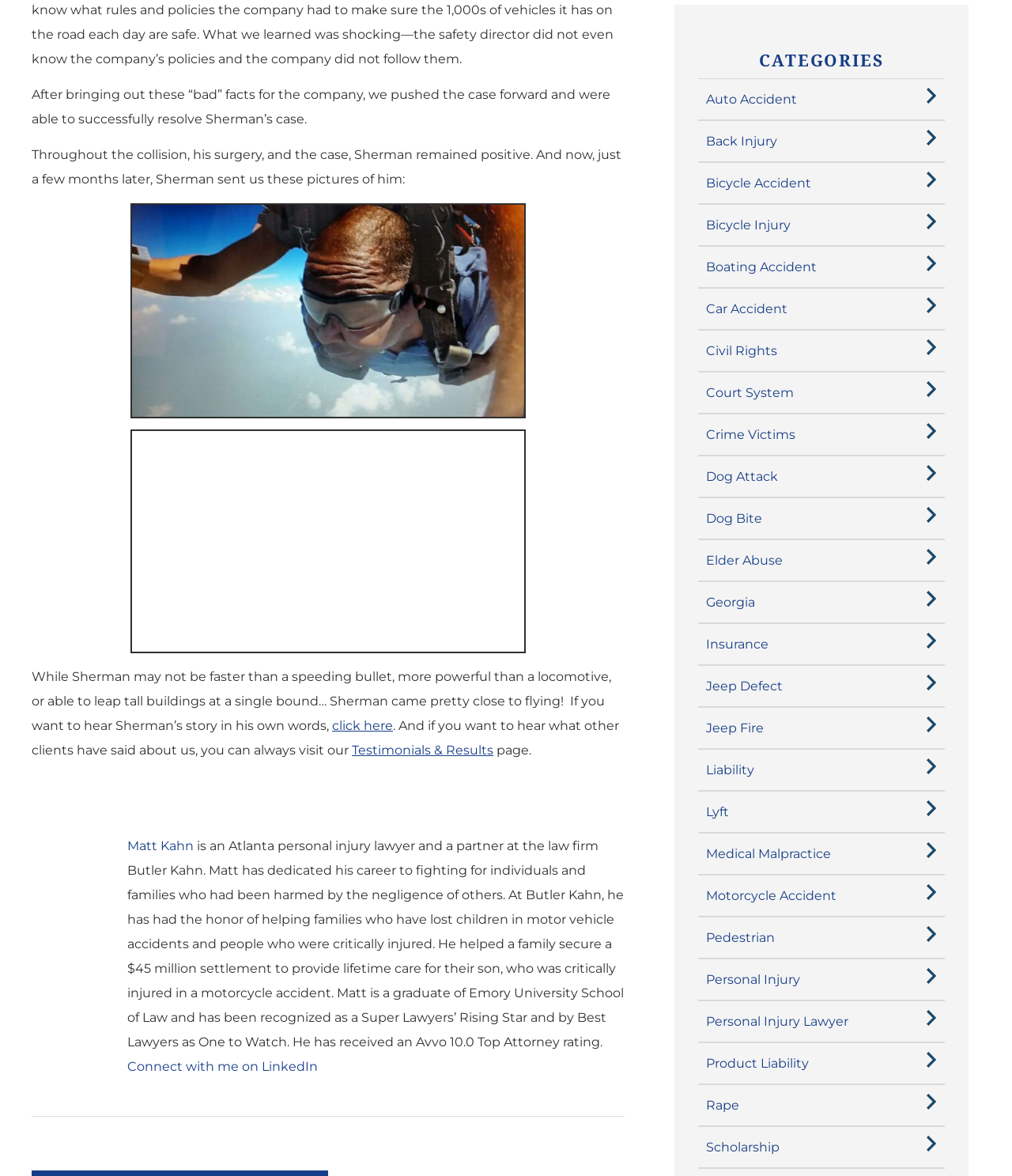Please respond to the question using a single word or phrase:
How many links are under the 'CATEGORIES' section?

24